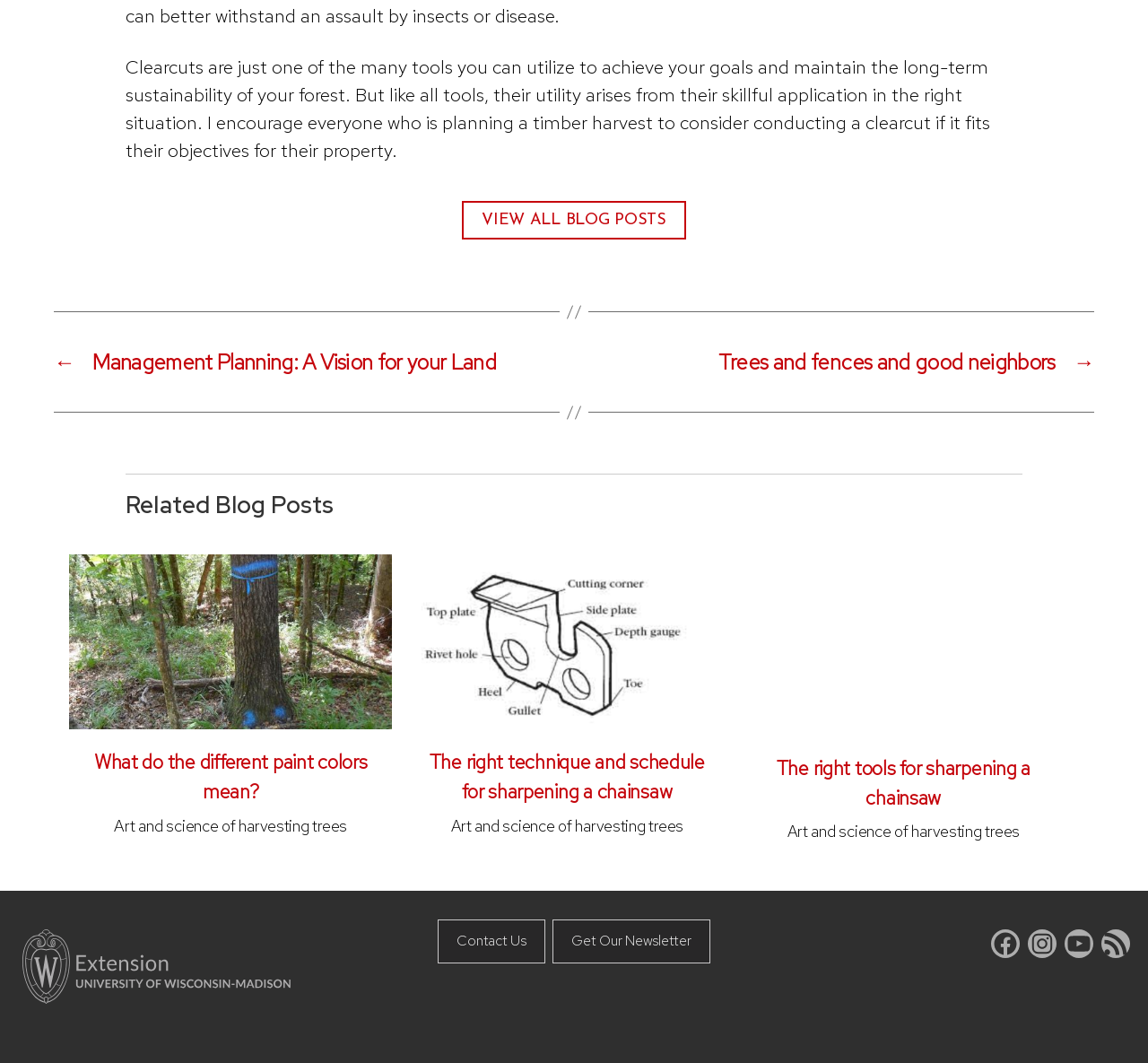Please locate the bounding box coordinates for the element that should be clicked to achieve the following instruction: "Learn about 'What do the different paint colors mean?'". Ensure the coordinates are given as four float numbers between 0 and 1, i.e., [left, top, right, bottom].

[0.082, 0.705, 0.32, 0.757]